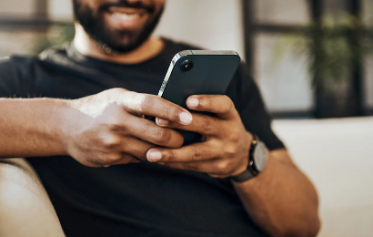Illustrate the image with a detailed caption.

The image captures a close-up view of a person casually sitting on a couch, focused on their smartphone. The individual has a warm smile, indicating engagement with the content on the phone, which is held in both hands. They are dressed in a simple black T-shirt and are wearing a watch on their left wrist. The background features soft natural light filtering through a window, enhancing the inviting atmosphere of the setting. This scene reflects a modern, everyday moment of technology use, highlighting how individuals interact with digital devices in a relaxed environment. The context suggests the importance of digital connectivity and communication in personal and professional spheres.